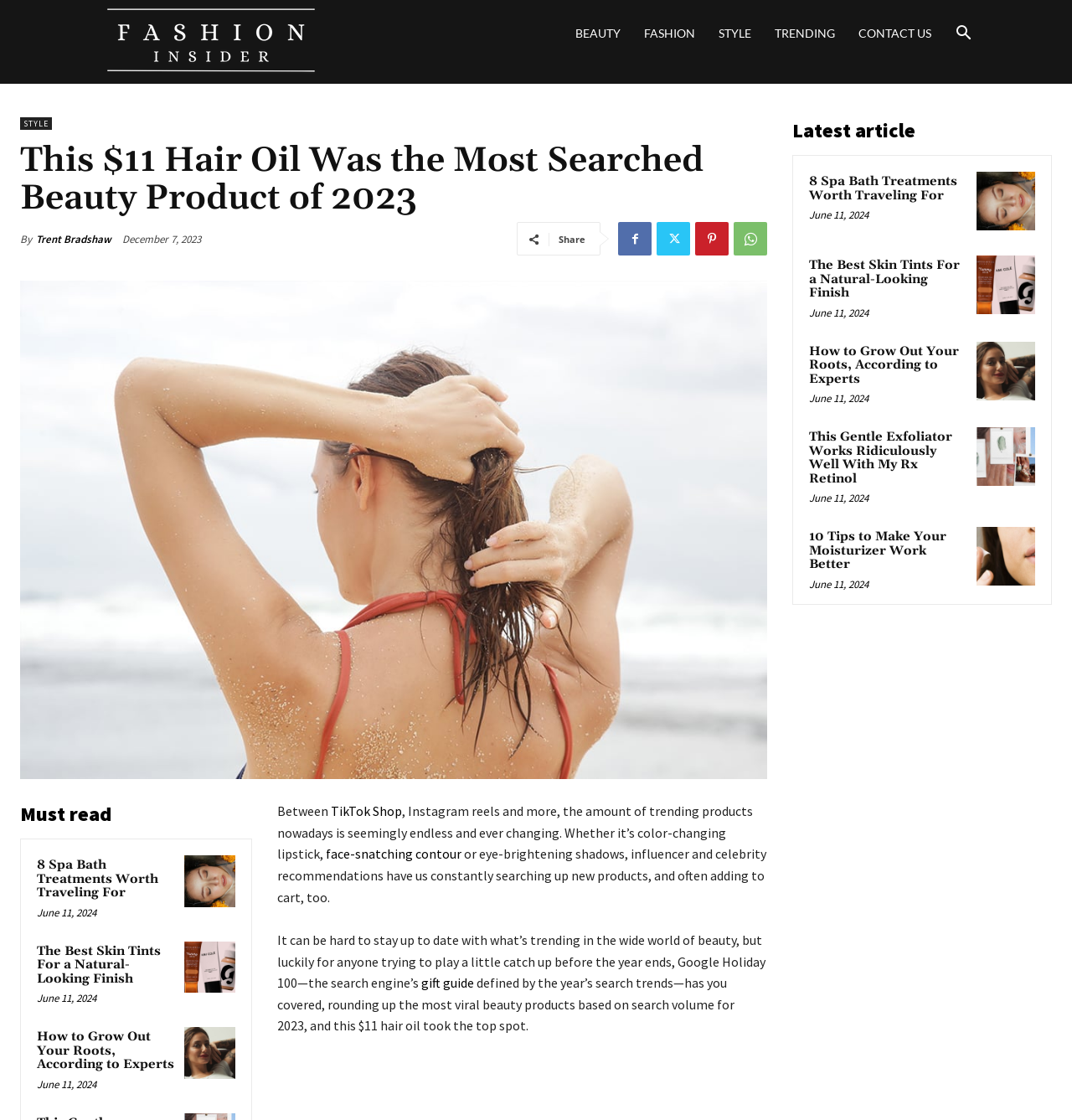Please identify the bounding box coordinates of the clickable area that will fulfill the following instruction: "Share the article on social media". The coordinates should be in the format of four float numbers between 0 and 1, i.e., [left, top, right, bottom].

[0.521, 0.208, 0.546, 0.219]